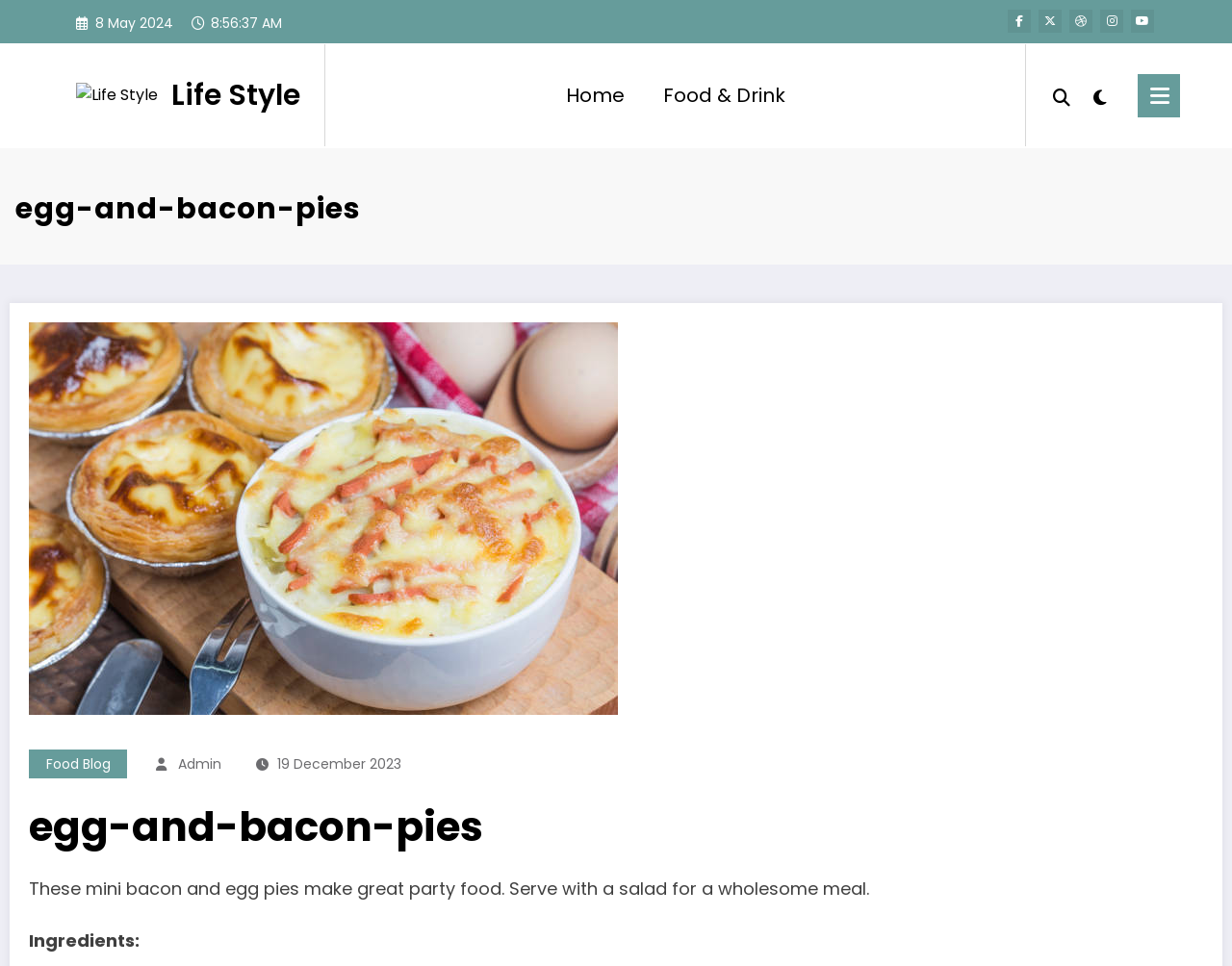Please specify the bounding box coordinates of the region to click in order to perform the following instruction: "Select English language".

None